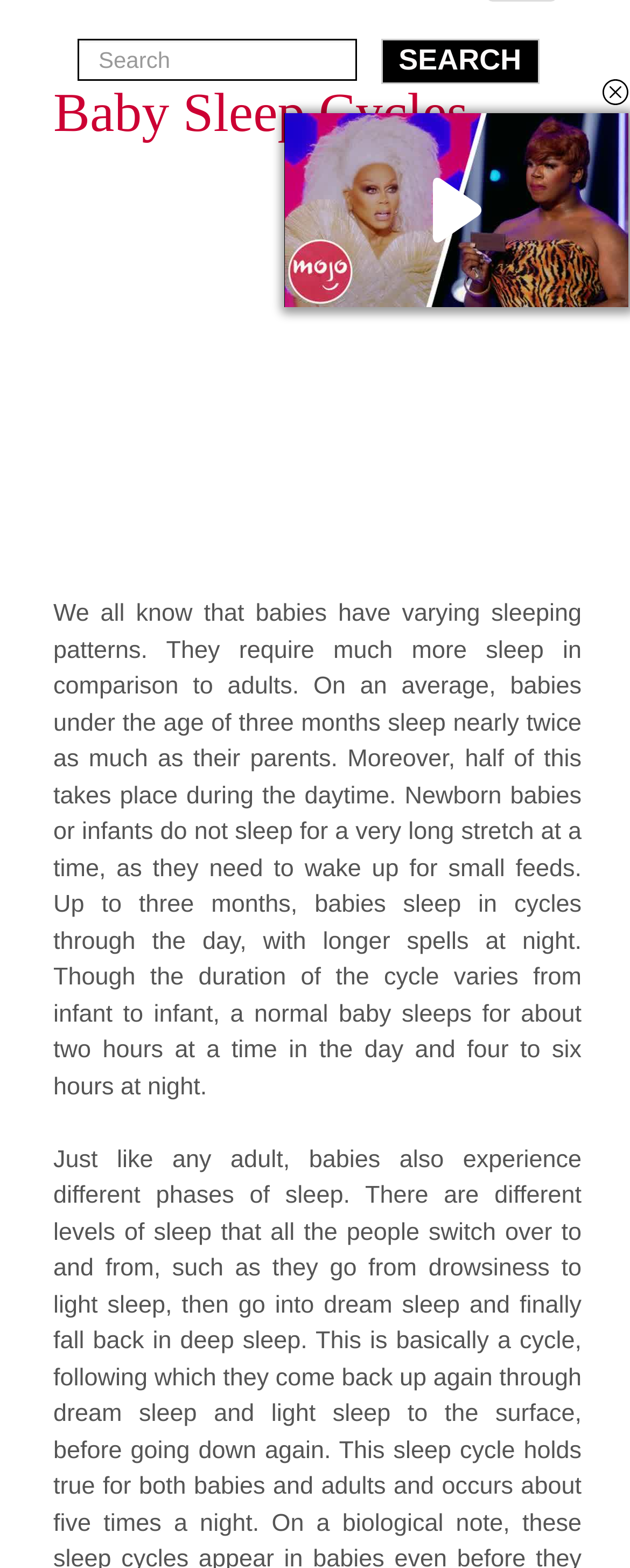Bounding box coordinates should be provided in the format (top-left x, top-left y, bottom-right x, bottom-right y) with all values between 0 and 1. Identify the bounding box for this UI element: aria-label="Advertisement" name="aswift_1" title="Advertisement"

[0.11, 0.112, 0.879, 0.37]